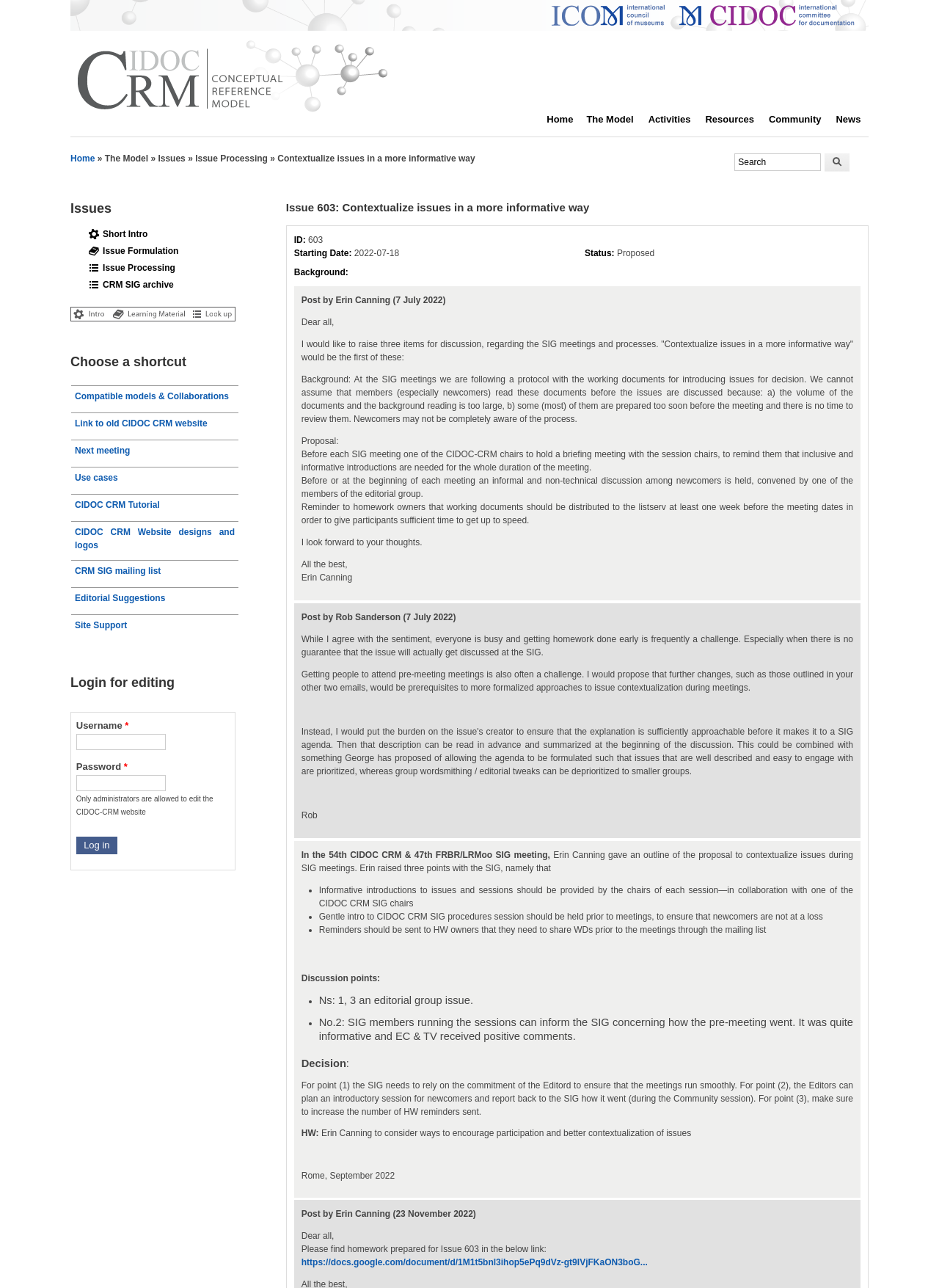Please find the top heading of the webpage and generate its text.

Issue 603: Contextualize issues in a more informative way